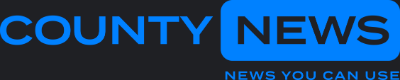Provide a thorough description of the image.

The image features the logo of "County News," prominently displayed in vibrant blue against a dark background. The logo emphasizes the news outlet's commitment to providing valuable information to the community, as suggested by the tagline "NEWS YOU CAN USE!" below the main title. This branding conveys a sense of reliability and accessibility, appealing to readers seeking timely and relevant updates in their area. The bold and modern font enhances the visual impact, making it a recognizable symbol of local journalism.